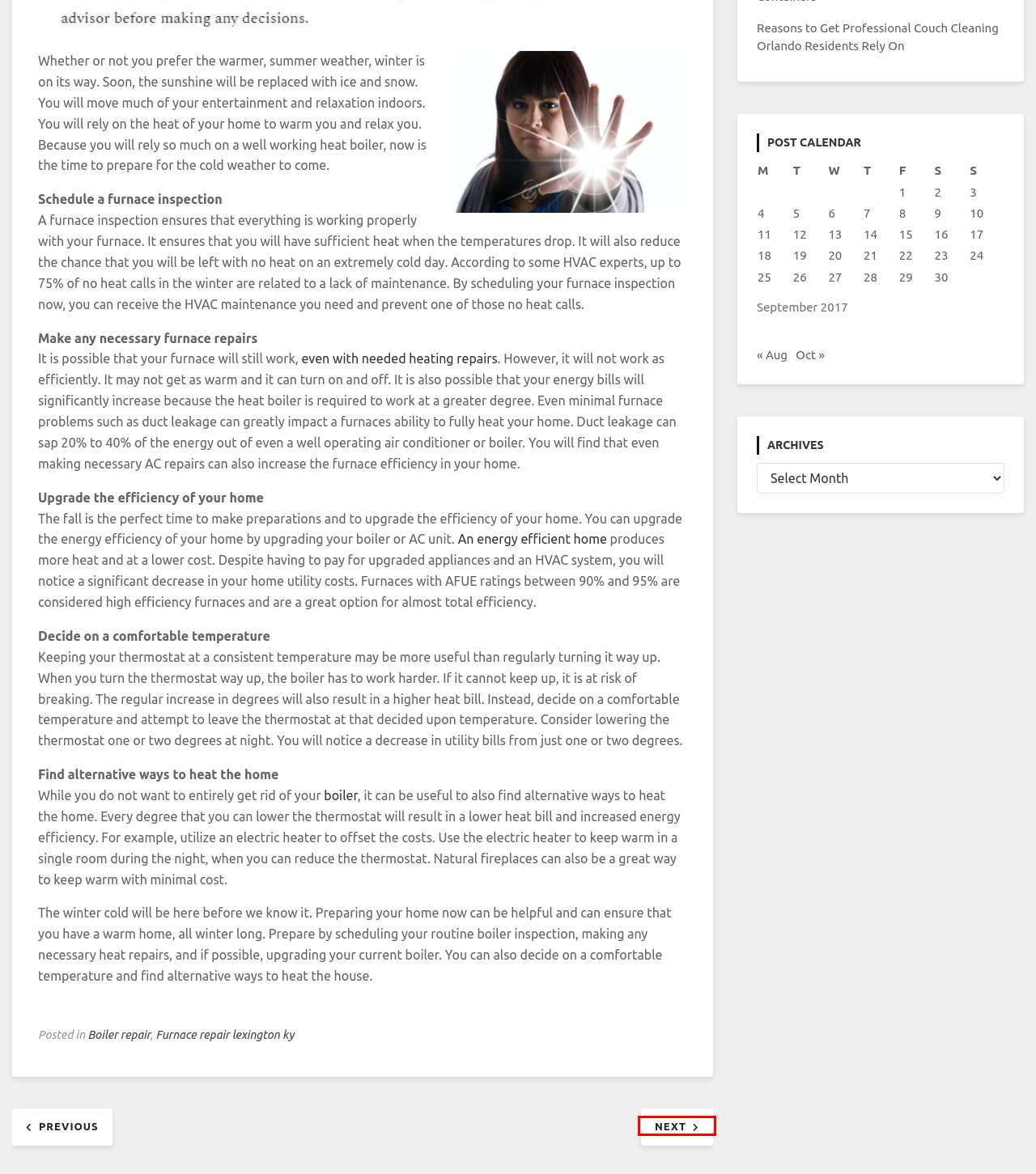You are presented with a screenshot of a webpage that includes a red bounding box around an element. Determine which webpage description best matches the page that results from clicking the element within the red bounding box. Here are the candidates:
A. 10 Habits to Build to Ensure a Successful Home Improvement Project - Carpet Cleaning Fort Dodge
B. Reasons to Get Professional Couch Cleaning Orlando Residents Rely On - Carpet Cleaning Fort Dodge
C. August 2017 - Carpet Cleaning Fort Dodge
D. Maintaining Your Seal Coat Driveway Importance and Tips - Carpet Cleaning Fort Dodge
E. October 2017 - Carpet Cleaning Fort Dodge
F. Are Your Tools OSHA Compliant? - Carpet Cleaning Fort Dodge
G. Boiler repair Archives - Carpet Cleaning Fort Dodge
H. How to Create the Best Lighting for Your Home - Carpet Cleaning Fort Dodge

H